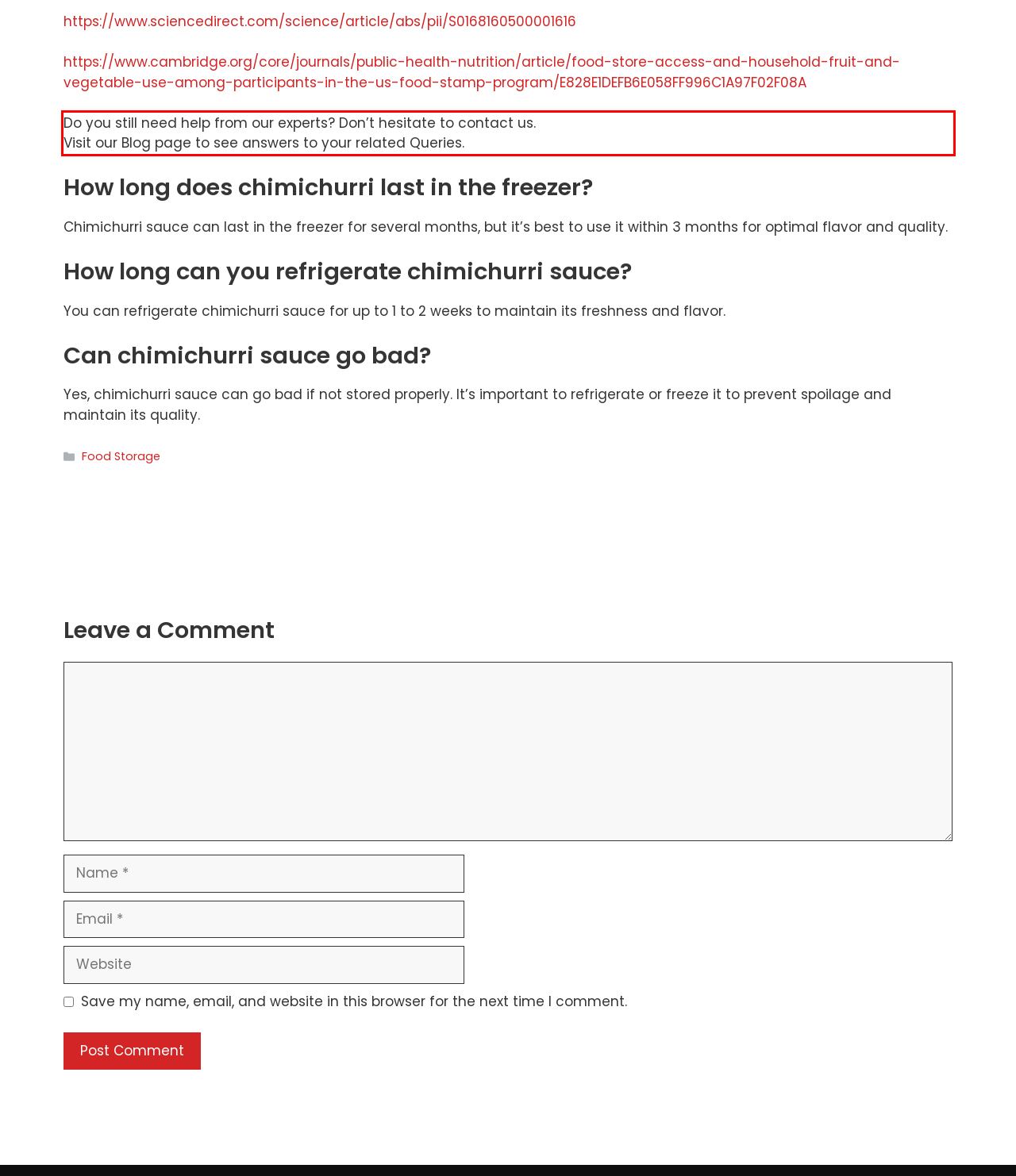You have a screenshot of a webpage with a UI element highlighted by a red bounding box. Use OCR to obtain the text within this highlighted area.

Do you still need help from our experts? Don’t hesitate to contact us. Visit our Blog page to see answers to your related Queries.